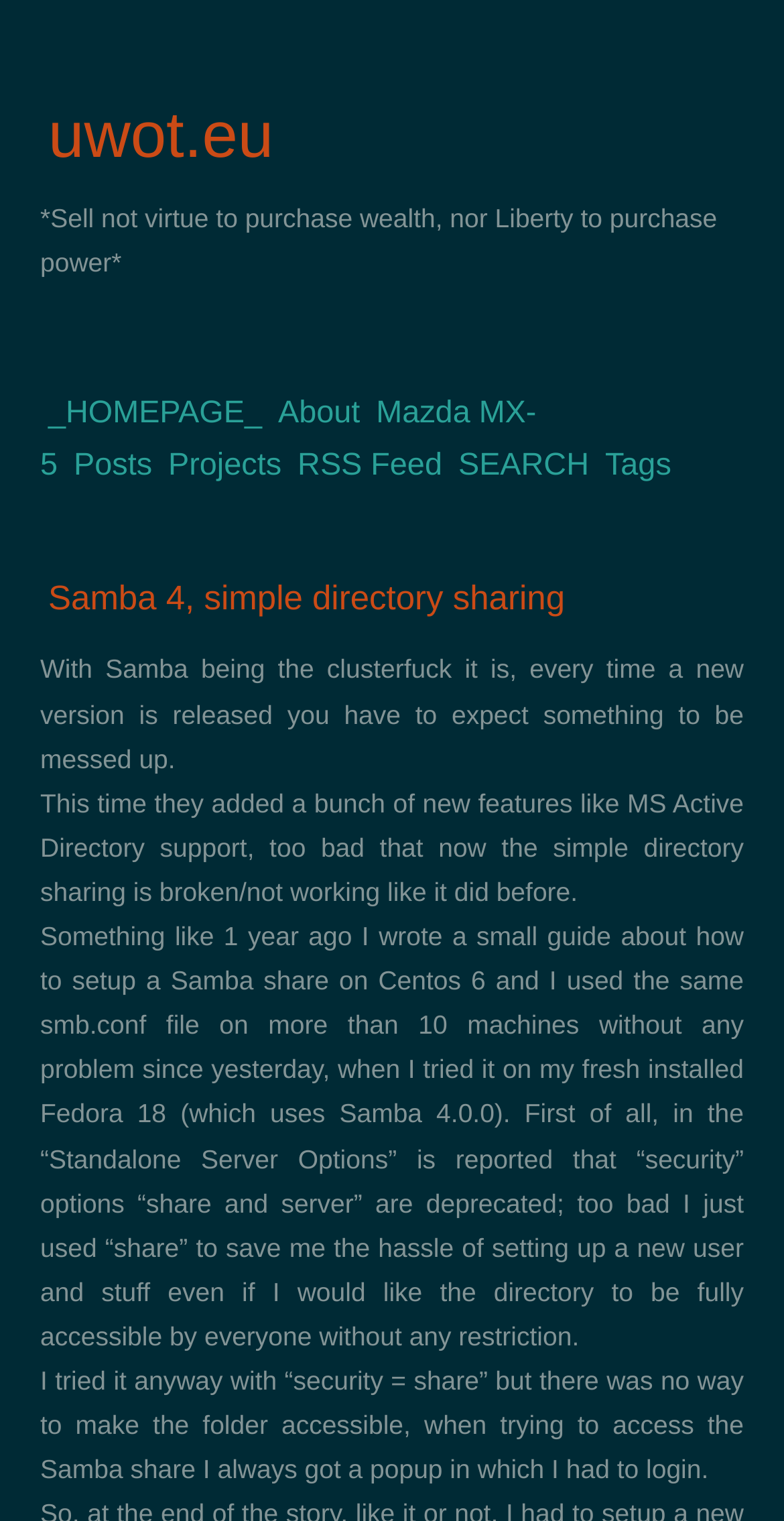Provide a comprehensive description of the webpage.

The webpage is about Samba 4 and its issues with simple directory sharing. At the top, there is a heading with the website's title "uwot.eu" and a link to the same. Below it, there is a quote "*Sell not virtue to purchase wealth, nor Liberty to purchase power*". 

On the top-right side, there are several links, including "_HOMEPAGE_", "About", "Mazda MX-5", "Posts", "Projects", "RSS Feed", "SEARCH", and "Tags". 

Below the quote, there is another heading with the title "Samba 4, simple directory sharing" and a link to the same. Under this heading, there are four paragraphs of text. The first paragraph explains that Samba is prone to issues with new versions, and the latest version has broken simple directory sharing. The second paragraph elaborates on the new features added to Samba, including MS Active Directory support, but notes that this has caused problems with simple directory sharing. 

The third paragraph is a personal account of the author's experience with setting up a Samba share on Centos 6 and how it worked without issues until trying it on Fedora 18 with Samba 4.0.0. The author mentions that the "security" options "share and server" are deprecated, and they had used "share" to make the directory accessible to everyone without restrictions. 

The fourth paragraph describes the author's attempt to use "security = share" but failing to make the folder accessible, with a popup always appearing to login when trying to access the Samba share.